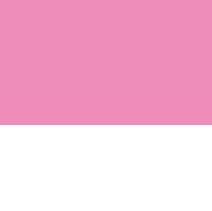Convey a detailed narrative of what is depicted in the image.

This image features a stylized flag composed of three horizontal stripes. The top stripe is a vibrant pink, symbolizing positivity and energy. The middle stripe is a pure white, representing purity and peace. Lastly, the bottom stripe is a deep black, often associated with strength and resilience. Together, these colors create a striking visual that conveys a message of unity and diversity. This design may resonate within various contexts such as social movements, pride celebrations, or community expressions.